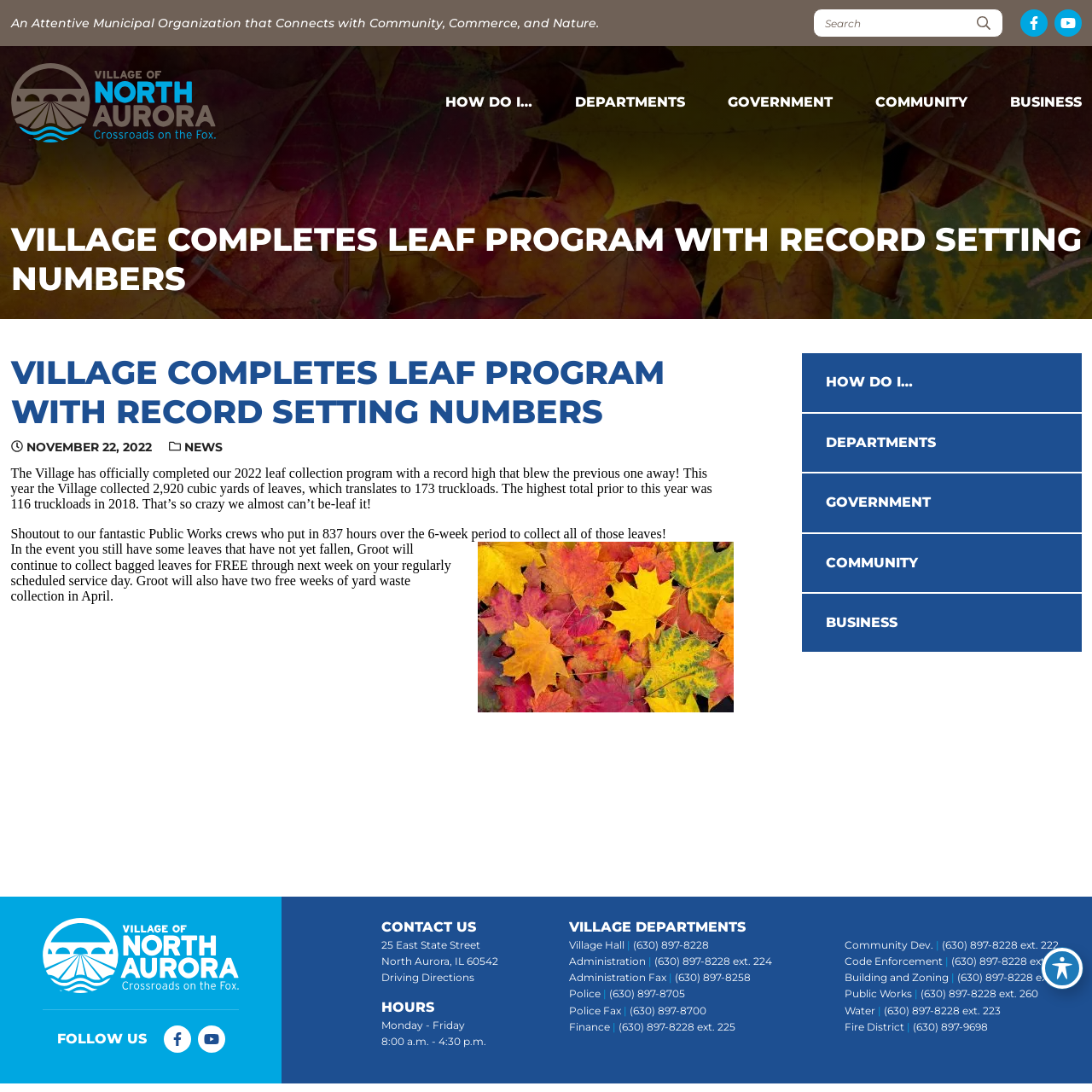Please specify the bounding box coordinates of the clickable region to carry out the following instruction: "Contact the Village". The coordinates should be four float numbers between 0 and 1, in the format [left, top, right, bottom].

[0.349, 0.841, 0.436, 0.856]